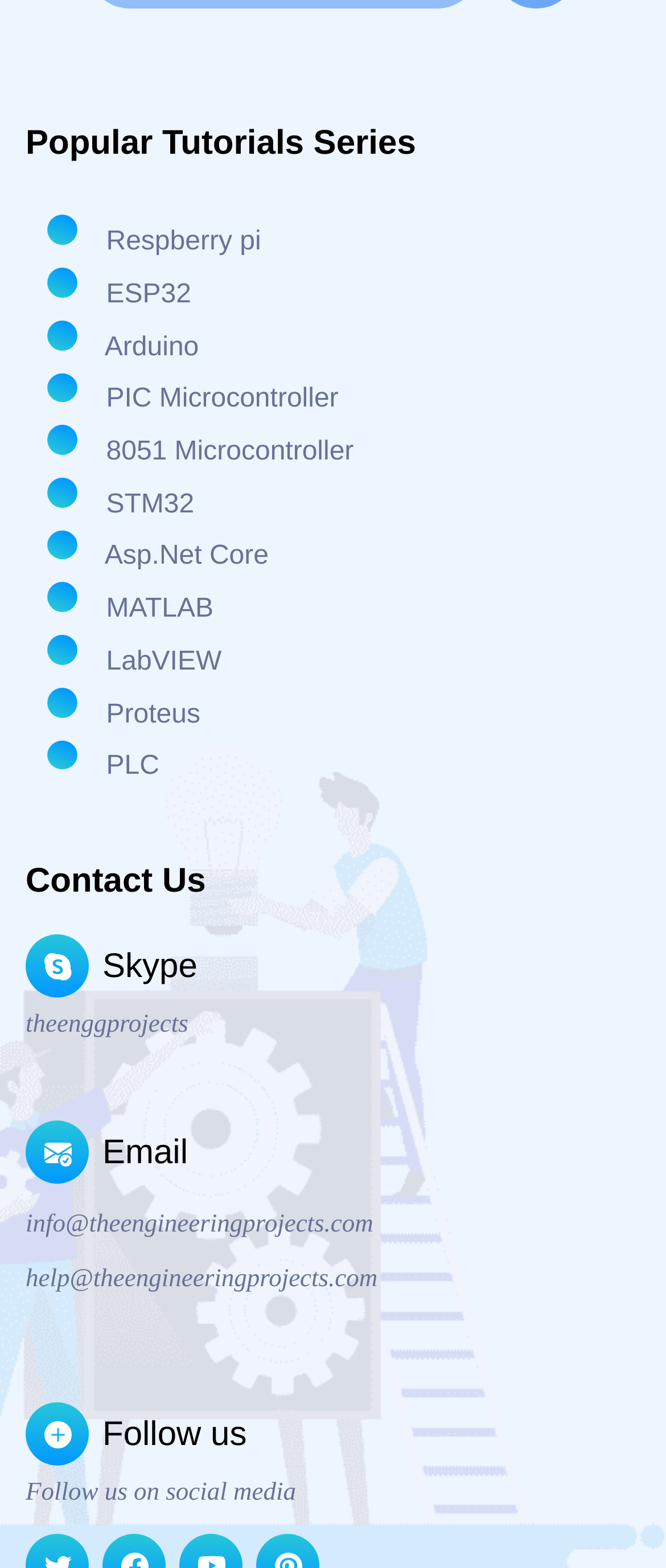Locate the bounding box coordinates of the clickable area to execute the instruction: "Visit theenggprojects website". Provide the coordinates as four float numbers between 0 and 1, represented as [left, top, right, bottom].

[0.038, 0.645, 0.885, 0.663]